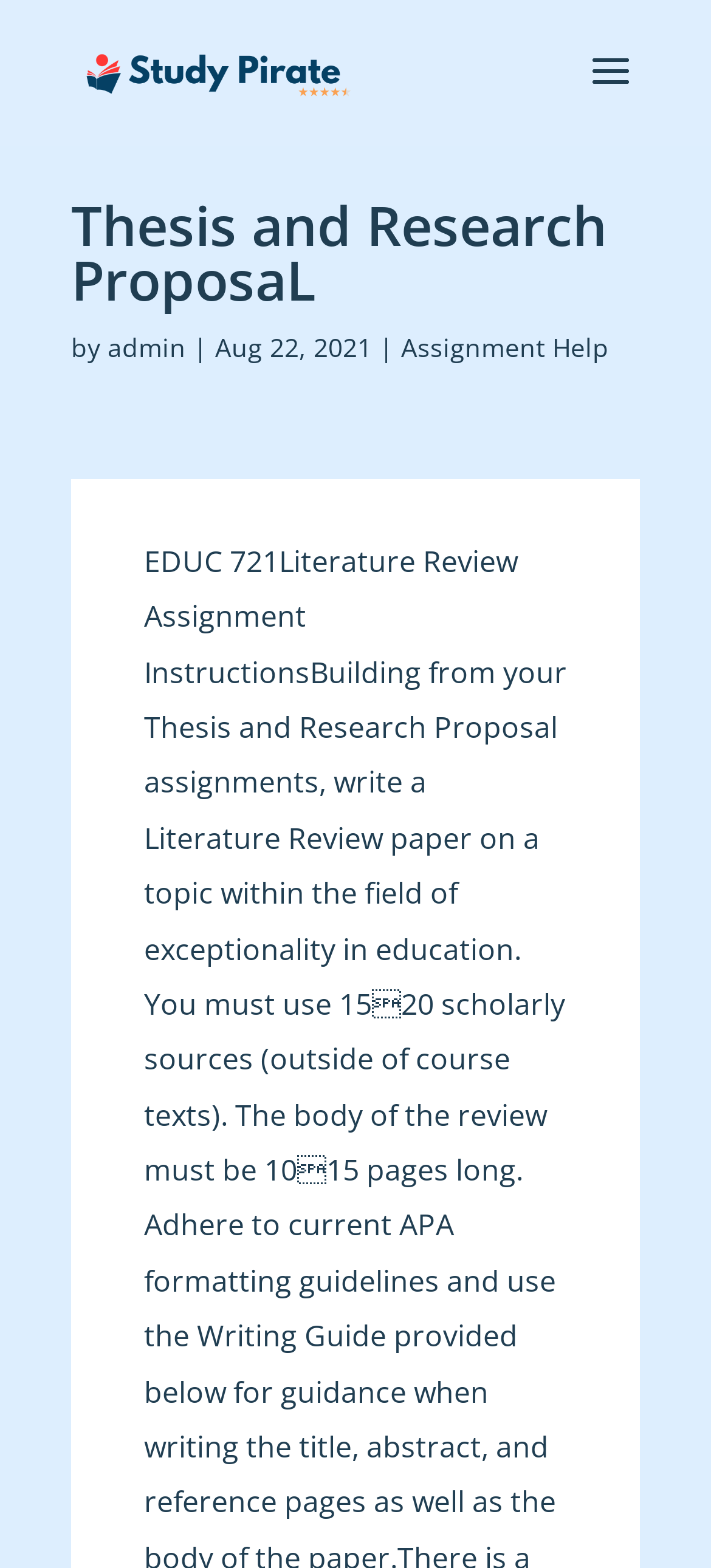Give a one-word or short phrase answer to this question: 
Who is the author of the webpage?

admin